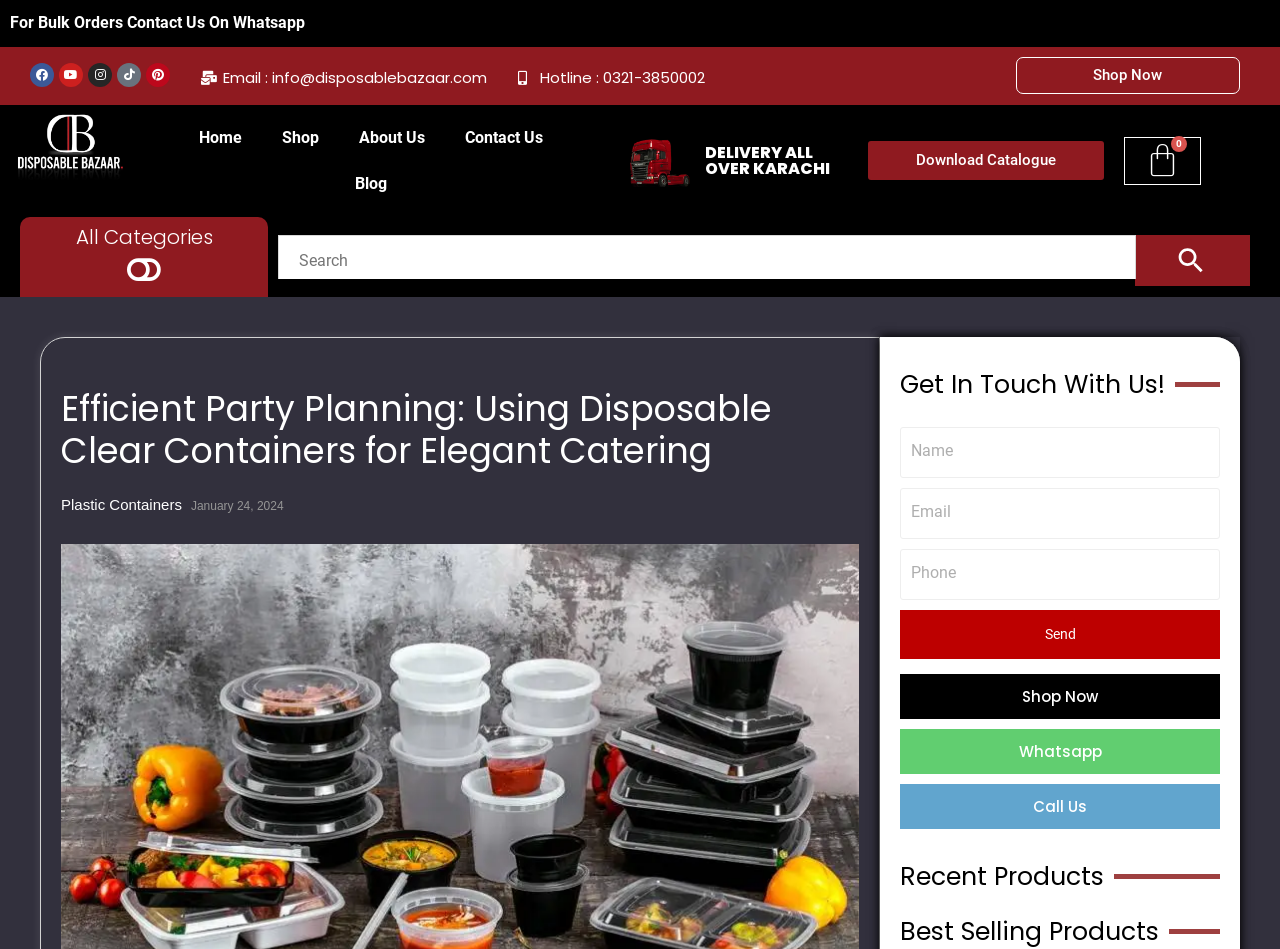Please identify the bounding box coordinates for the region that you need to click to follow this instruction: "Send a message".

[0.703, 0.643, 0.953, 0.695]